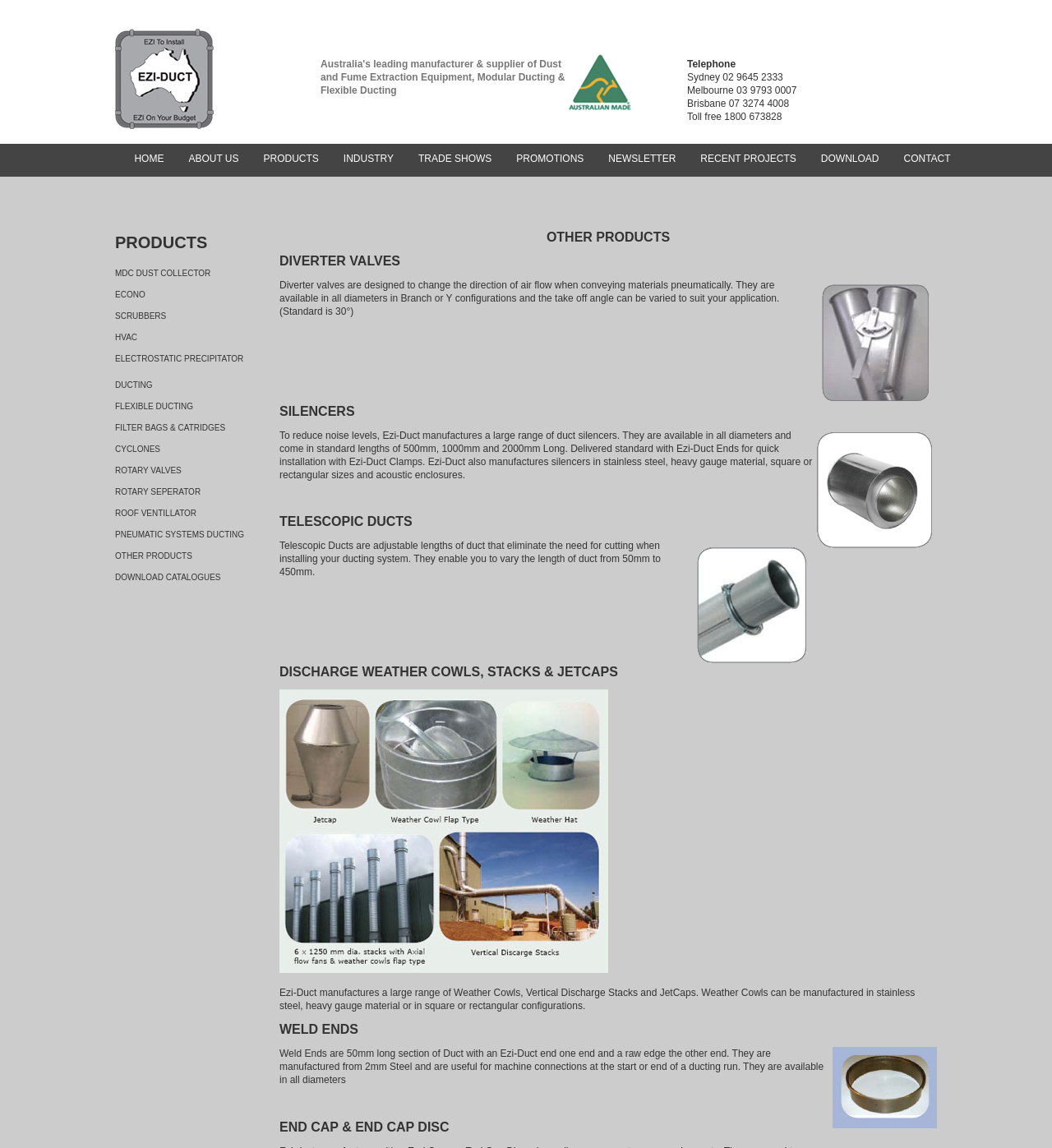Given the description of the UI element: "Filter Bags & Catridges", predict the bounding box coordinates in the form of [left, top, right, bottom], with each value being a float between 0 and 1.

[0.109, 0.367, 0.266, 0.379]